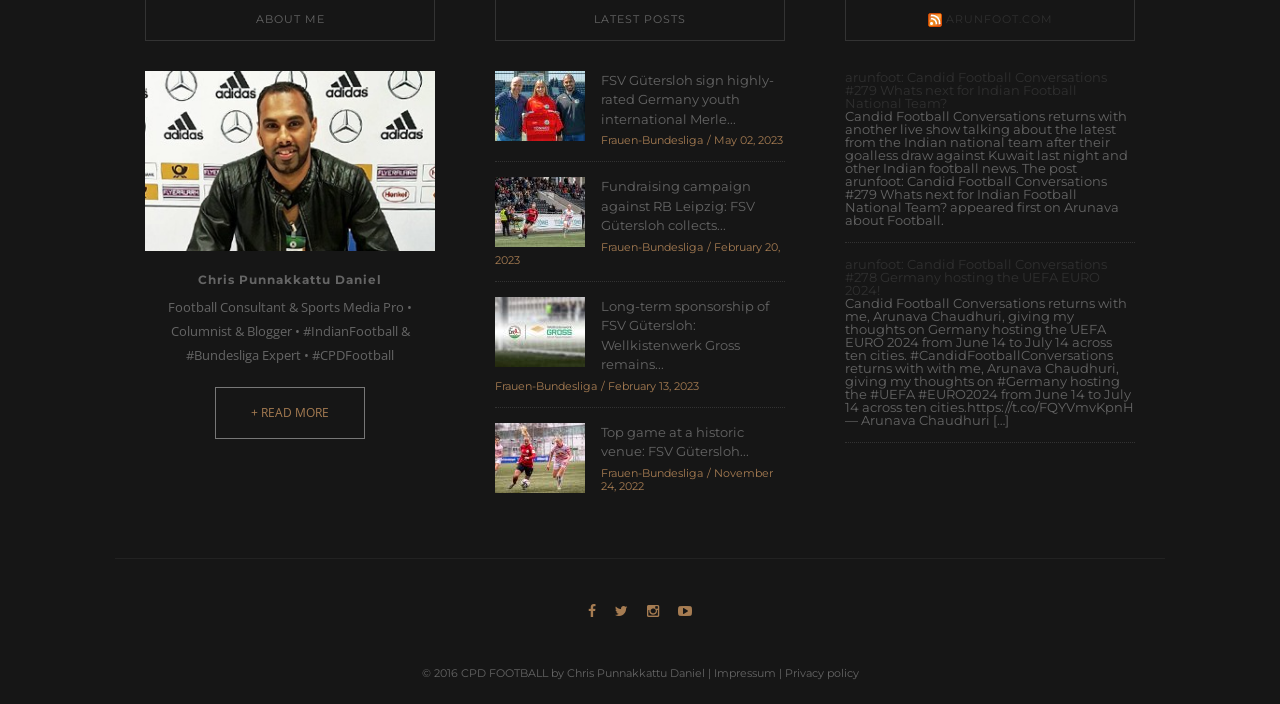Given the element description: "Frauen-Bundesliga", predict the bounding box coordinates of the UI element it refers to, using four float numbers between 0 and 1, i.e., [left, top, right, bottom].

[0.47, 0.189, 0.549, 0.209]